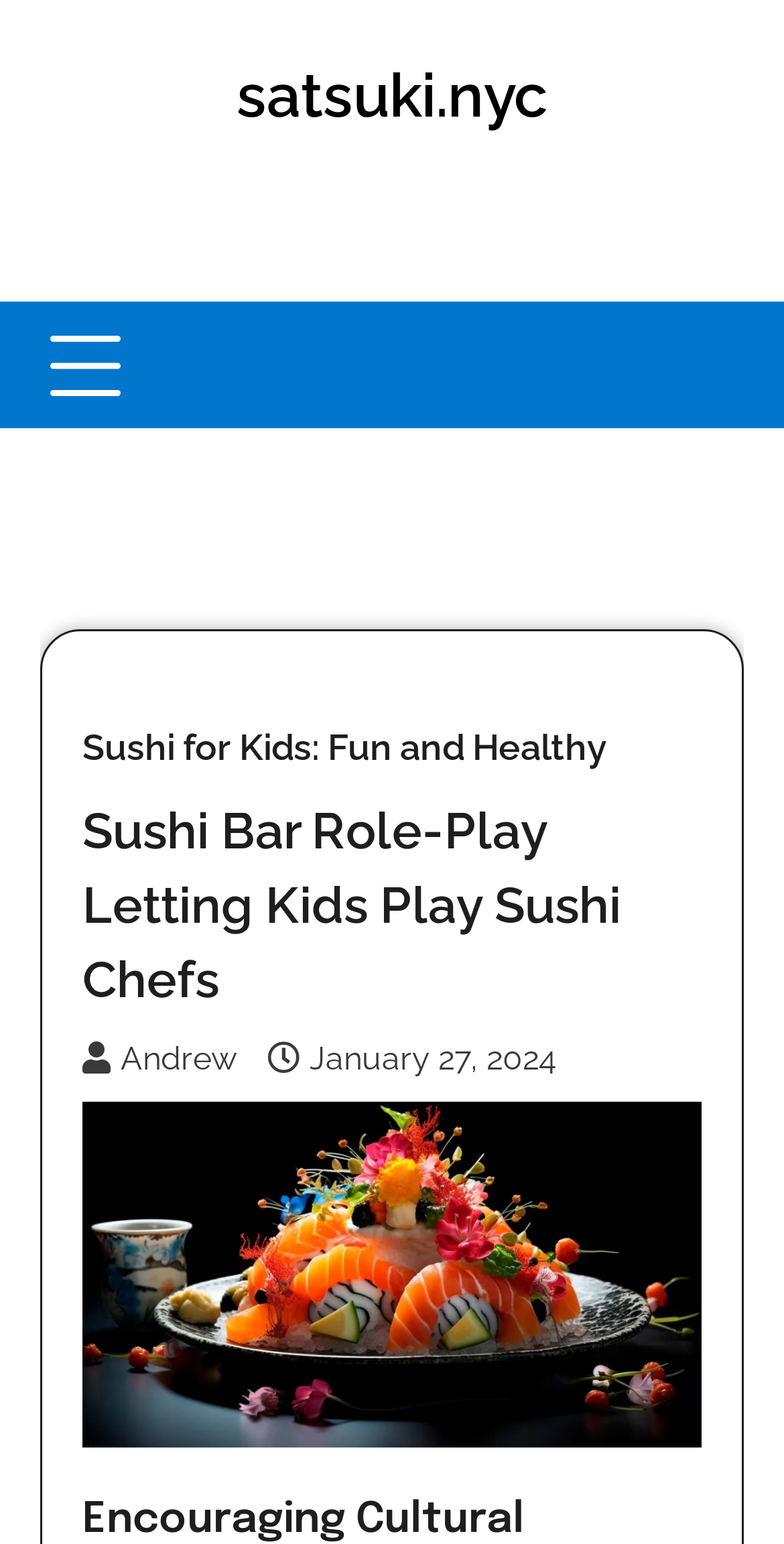Can you determine the main header of this webpage?

Sushi Bar Role-Play Letting Kids Play Sushi Chefs